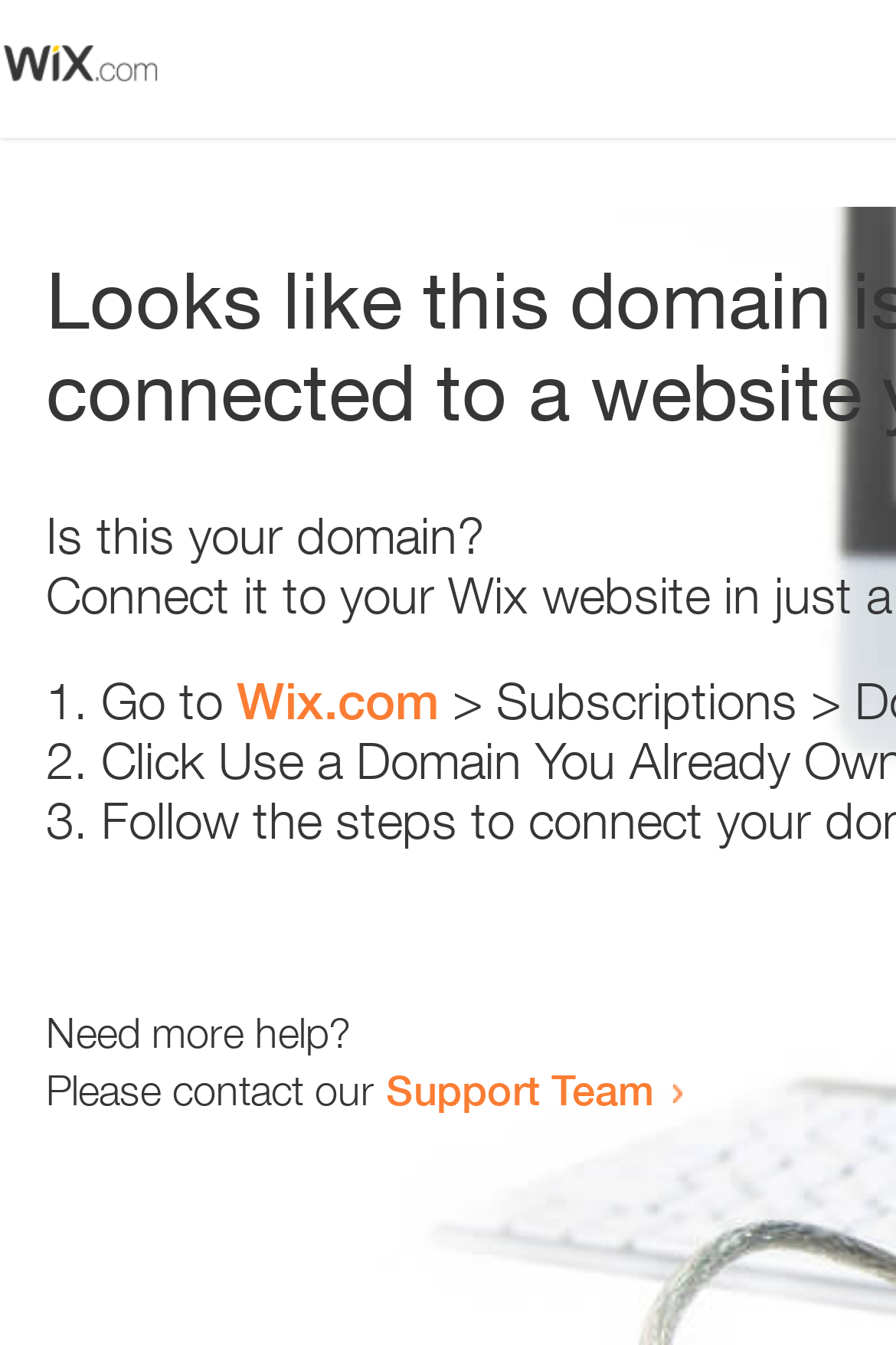Please answer the following question using a single word or phrase: Who to contact for more help?

Support Team